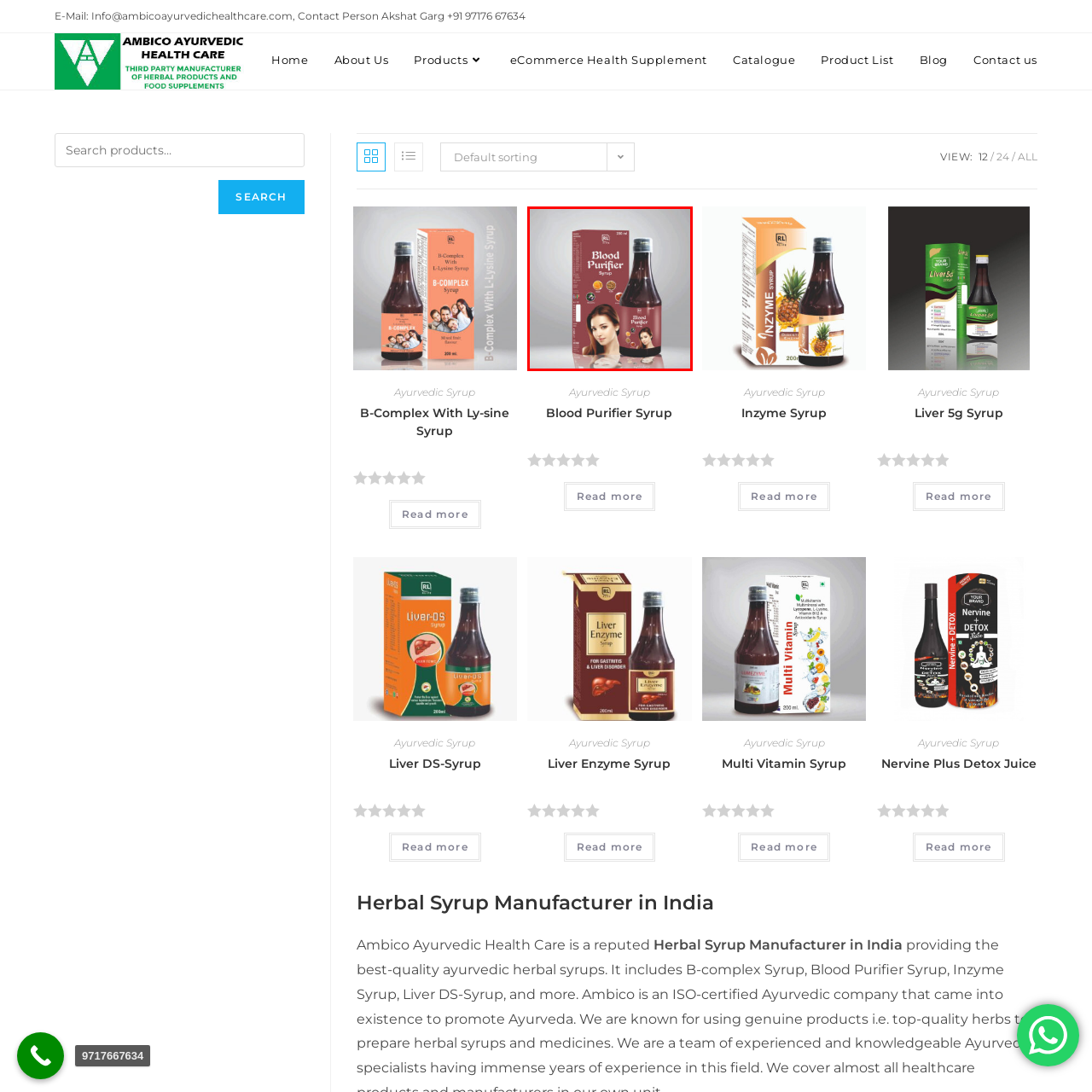Please look at the image highlighted by the red box, What is illustrated on the packaging?
 Provide your answer using a single word or phrase.

A woman and natural elements